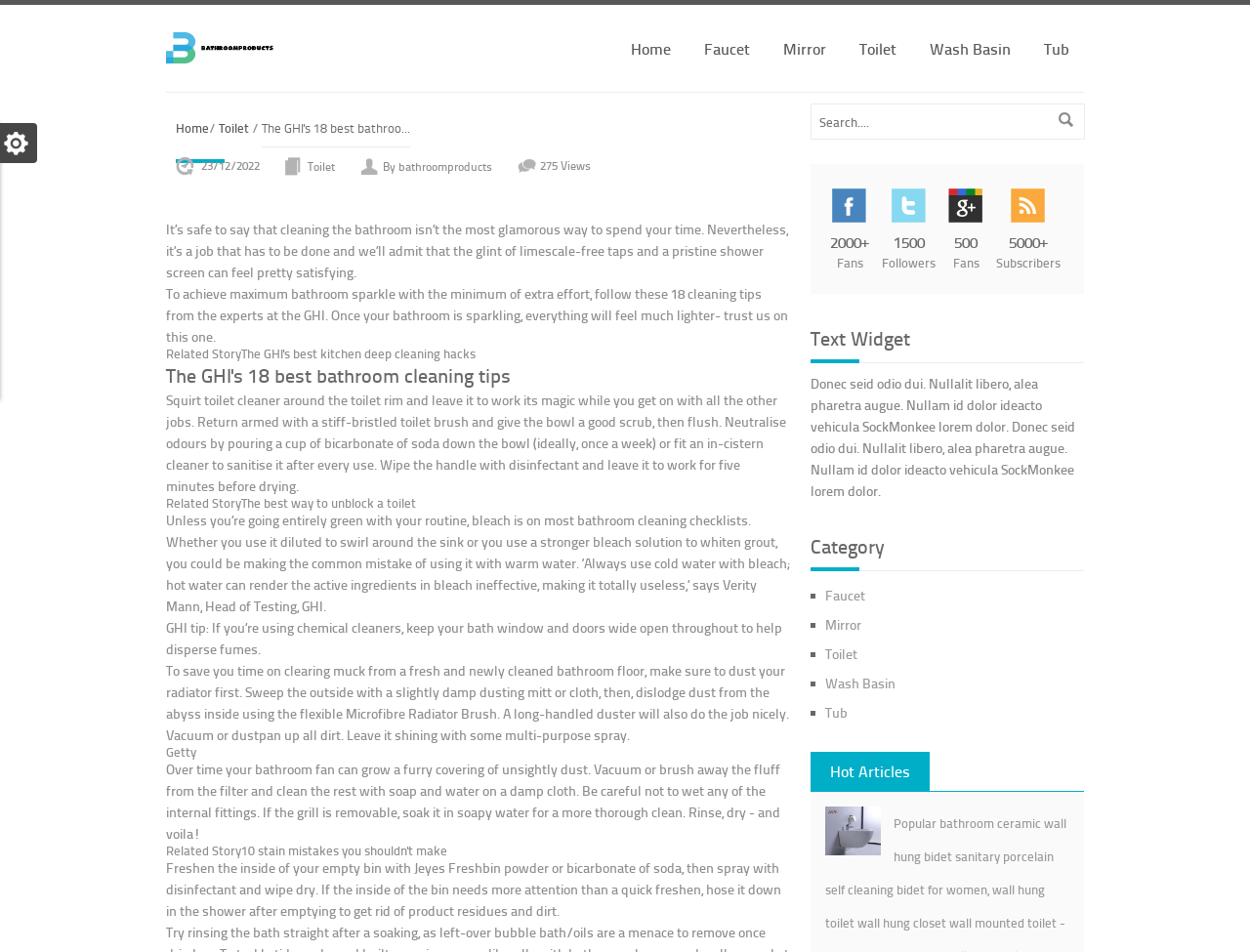Generate the text content of the main headline of the webpage.

The GHI's 18 best bathroo...